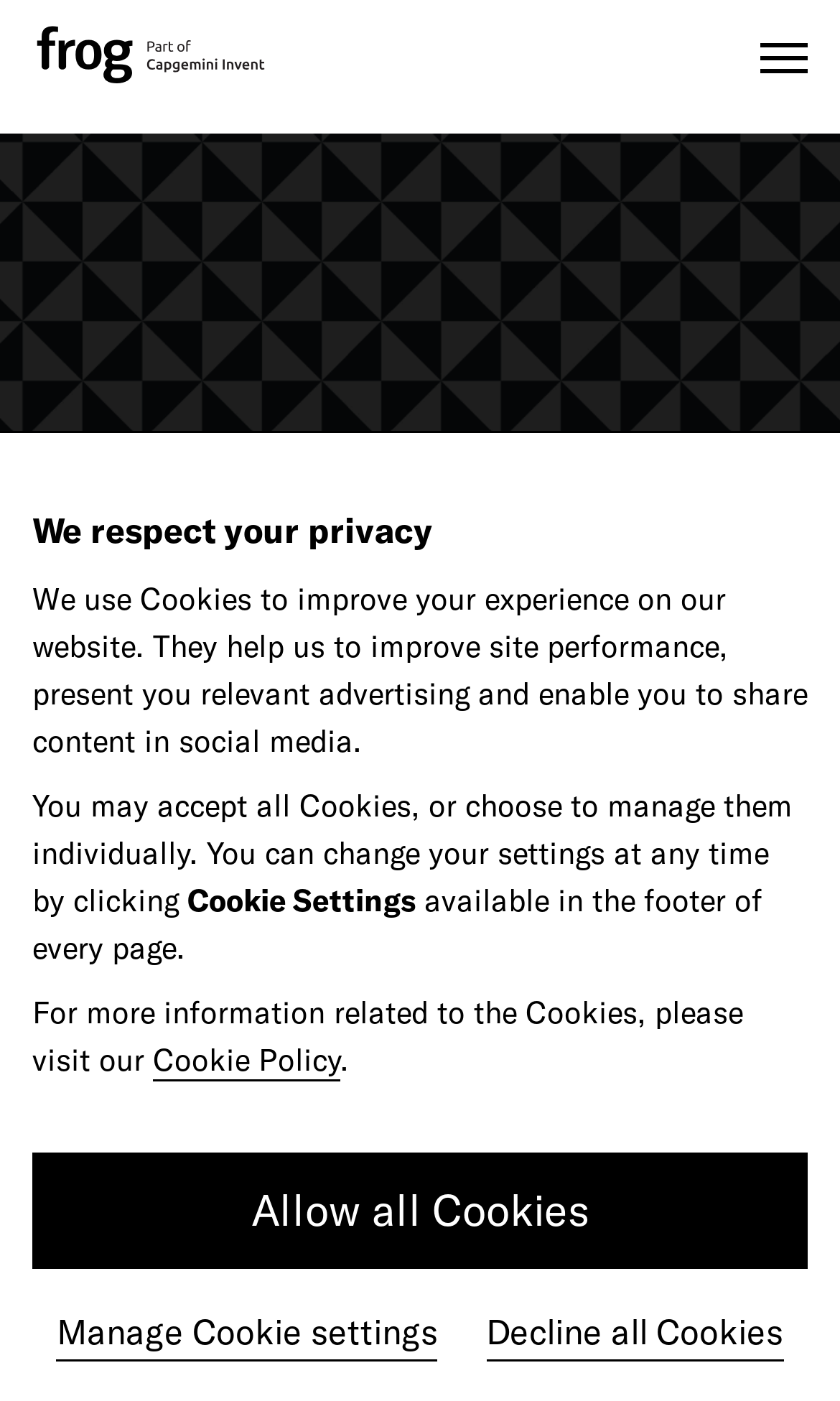What is the purpose of the cookies?
Using the information from the image, give a concise answer in one word or a short phrase.

Improve site performance